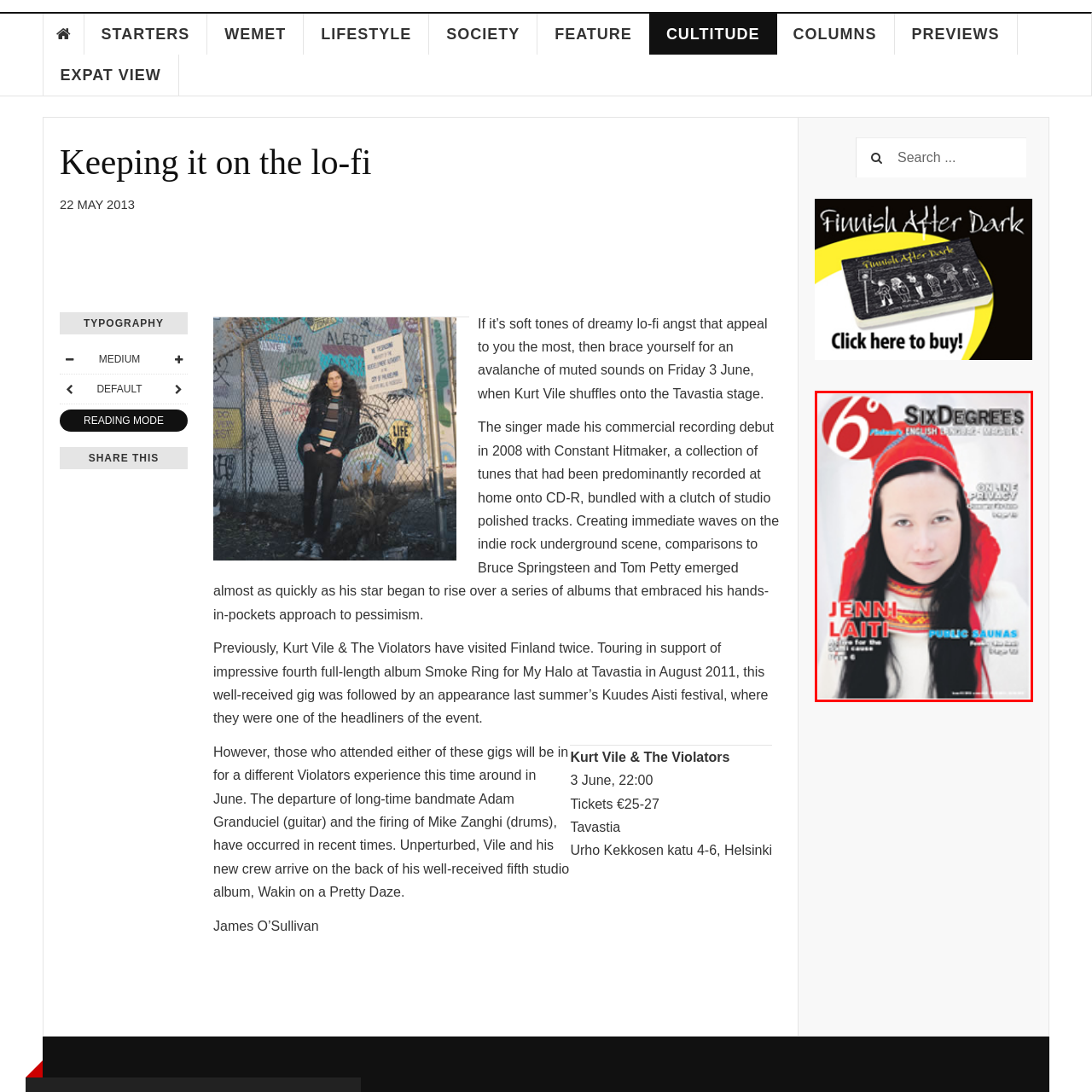What are some topics included in the issue?
Analyze the image within the red frame and provide a concise answer using only one word or a short phrase.

Online privacy and public saunas